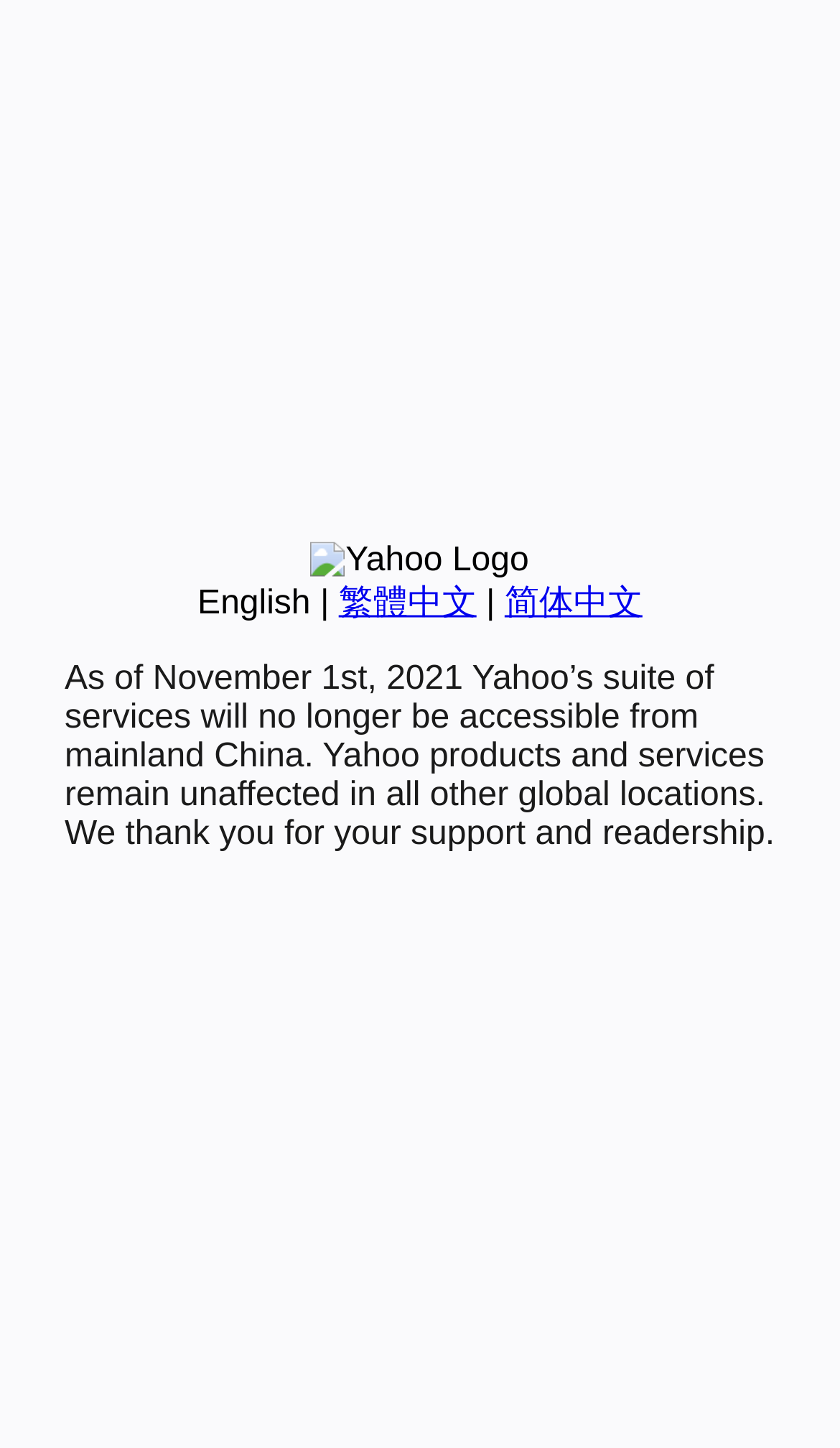Provide the bounding box coordinates for the UI element that is described by this text: "Search". The coordinates should be in the form of four float numbers between 0 and 1: [left, top, right, bottom].

None